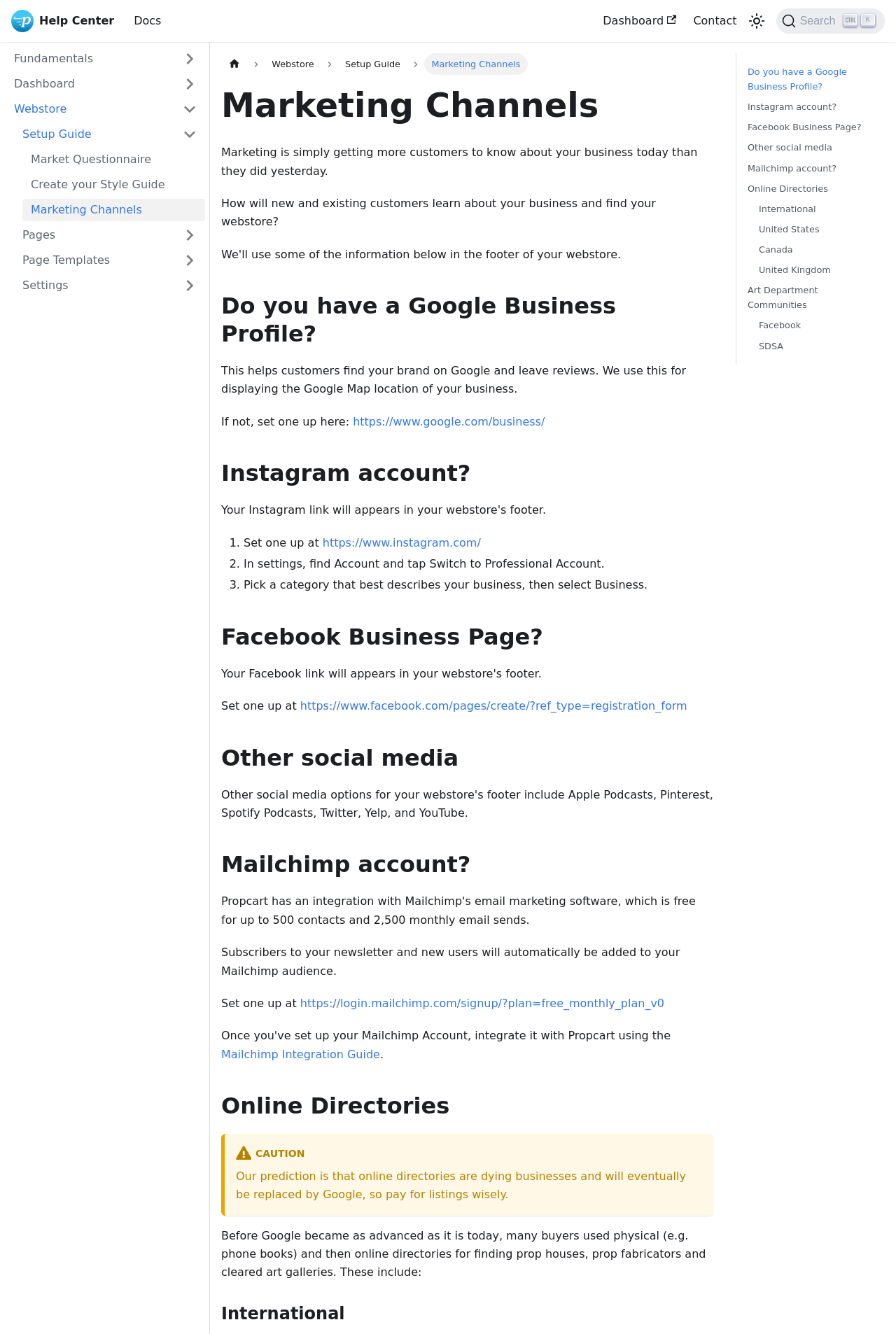Ascertain the bounding box coordinates for the UI element detailed here: "Uncategorized". The coordinates should be provided as [left, top, right, bottom] with each value being a float between 0 and 1.

None